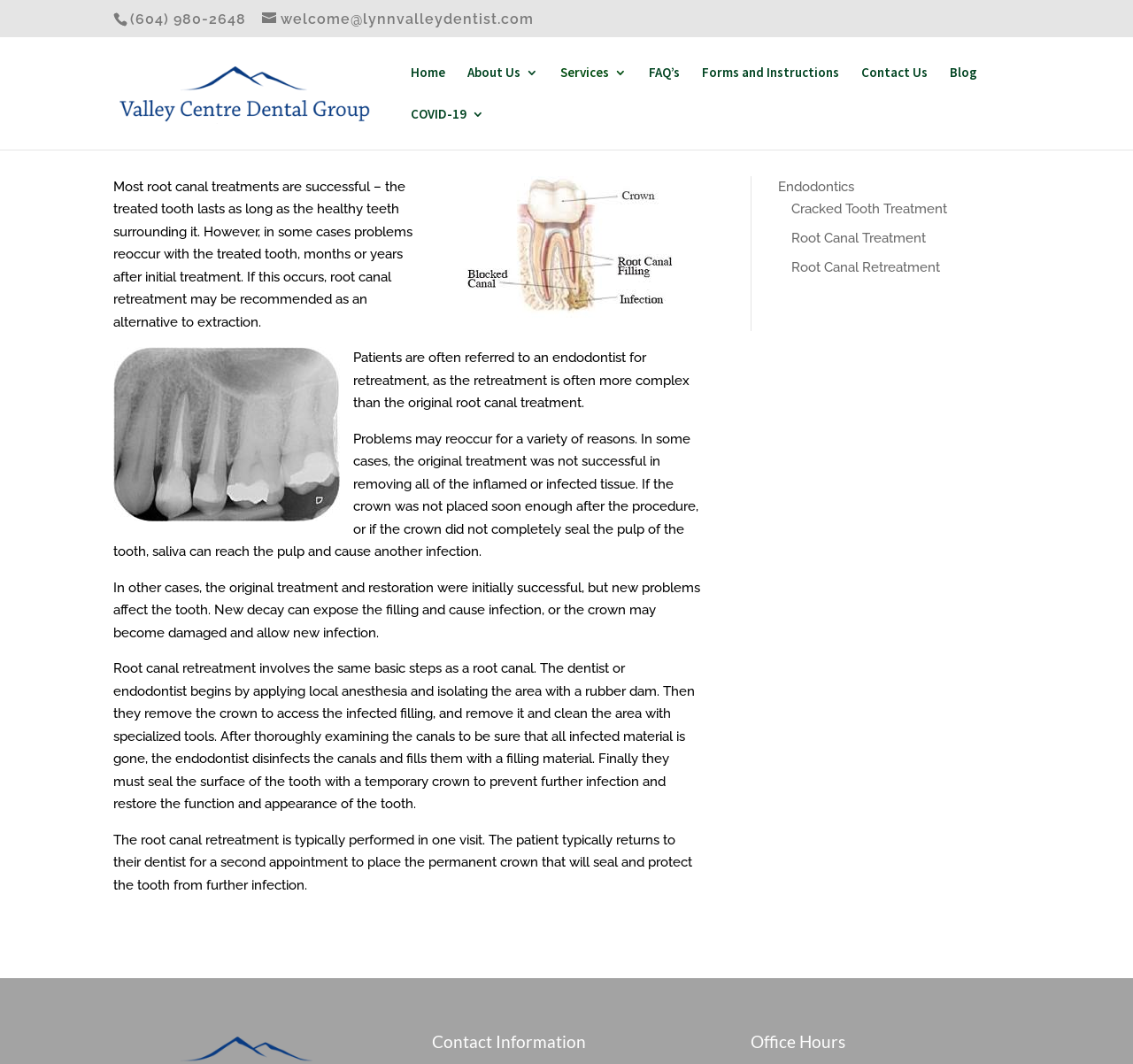Convey a detailed summary of the webpage, mentioning all key elements.

This webpage is about root canal retreatment, a dental procedure. At the top, there is a navigation menu with links to various sections of the website, including "Home", "About Us", "Services", "FAQ's", "Forms and Instructions", "Contact Us", "Blog", and "COVID-19". Below the navigation menu, there is a large image related to root canal retreatment.

The main content of the webpage is an article that discusses root canal retreatment. The article starts with an introduction, explaining that most root canal treatments are successful, but in some cases, problems can reoccur, and root canal retreatment may be necessary. There are several paragraphs of text that explain the reasons why problems may reoccur, including incomplete removal of infected tissue, inadequate sealing of the tooth, and new decay or damage to the crown.

The article also describes the root canal retreatment procedure, which involves removing the crown, cleaning and disinfecting the canals, and filling them with a filling material. The procedure is typically performed in one visit, and the patient returns to their dentist for a second appointment to place a permanent crown.

On the right side of the article, there are several links to related topics, including "Endodontics", "Cracked Tooth Treatment", "Root Canal Treatment", and "Root Canal Retreatment". At the bottom of the page, there is a section with contact information and office hours.

There are several images on the page, including an image of a tooth with a root canal, and an image of a dental office. The overall layout of the page is clean and easy to read, with clear headings and concise text.